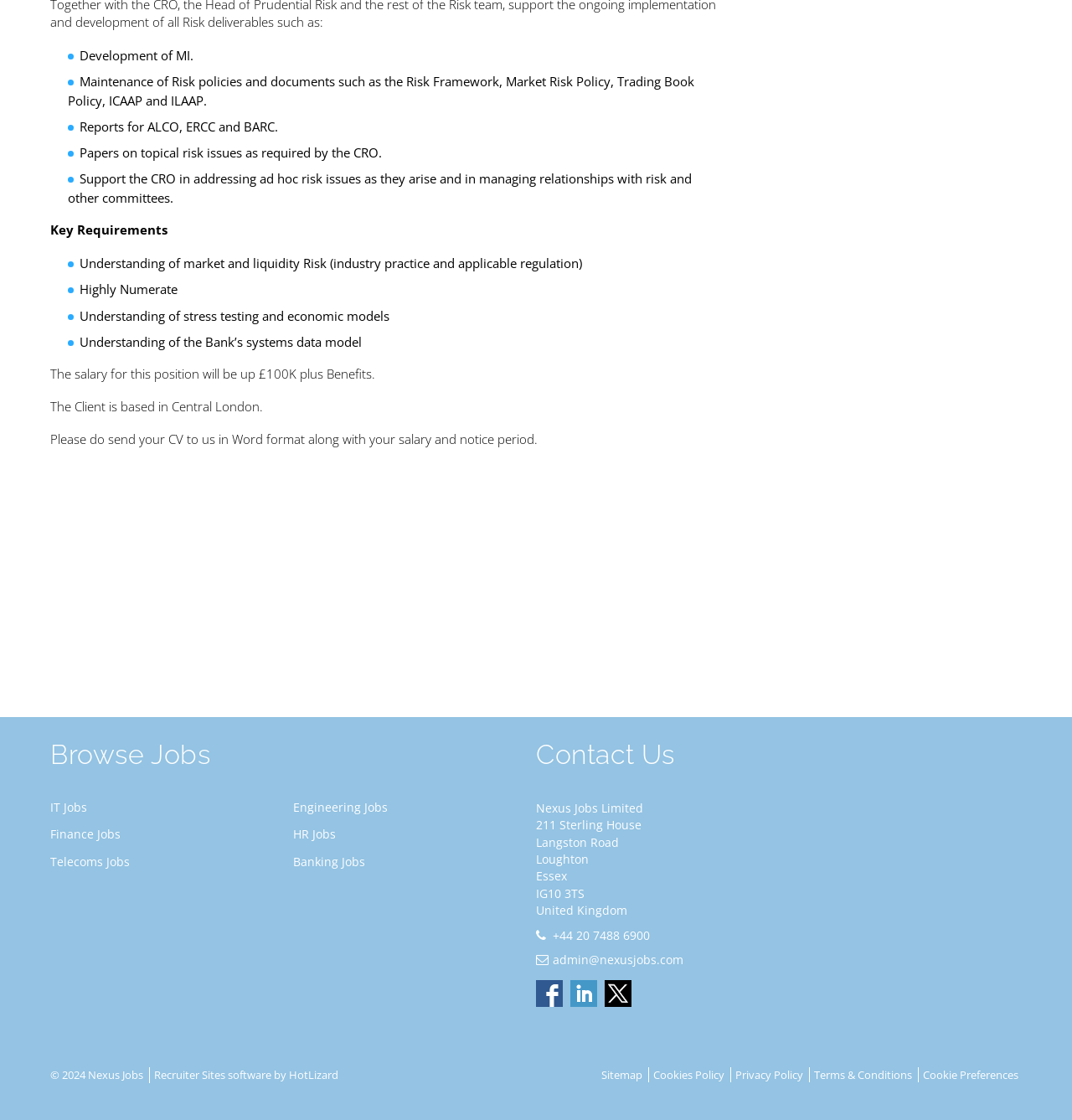Where is the client based?
Look at the image and respond with a one-word or short-phrase answer.

Central London